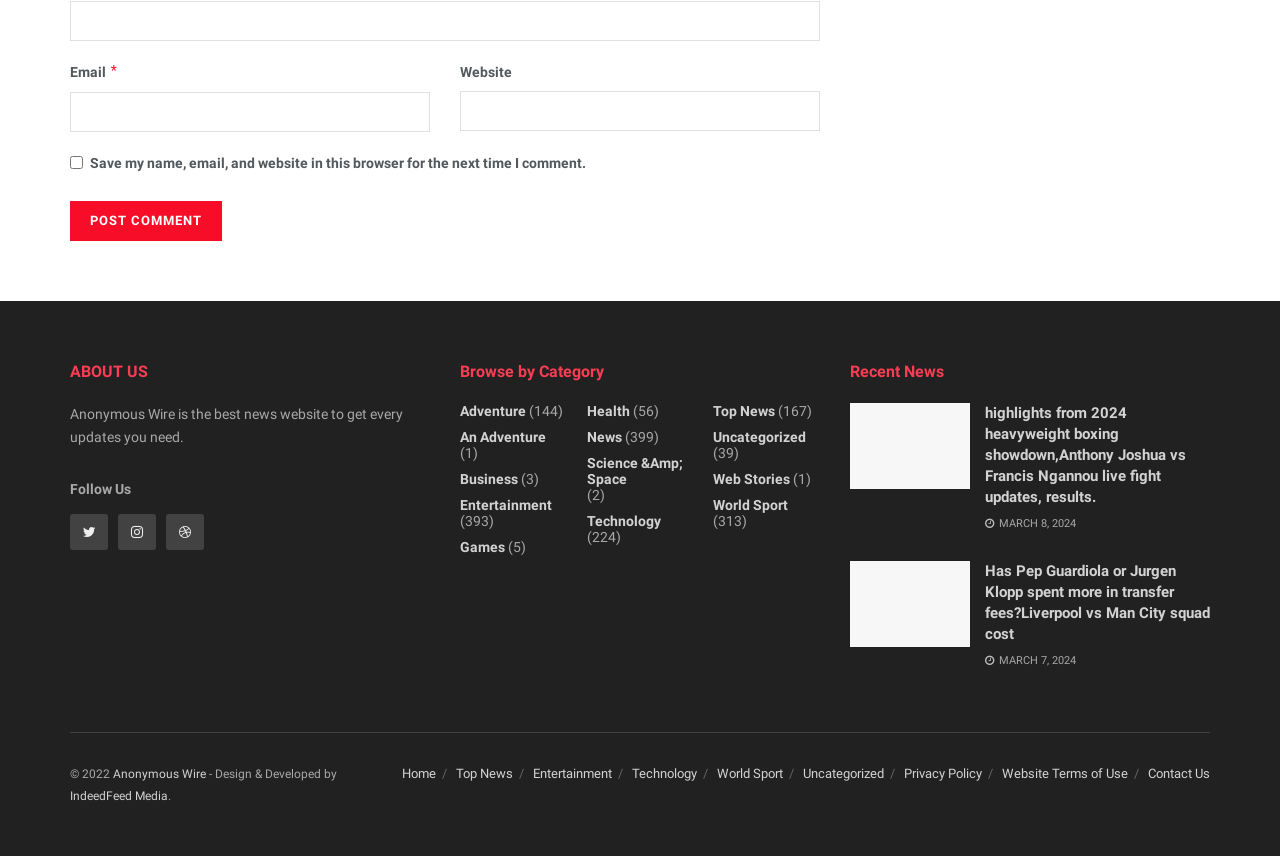Use a single word or phrase to respond to the question:
What is the date of the latest news article?

MARCH 8, 2024